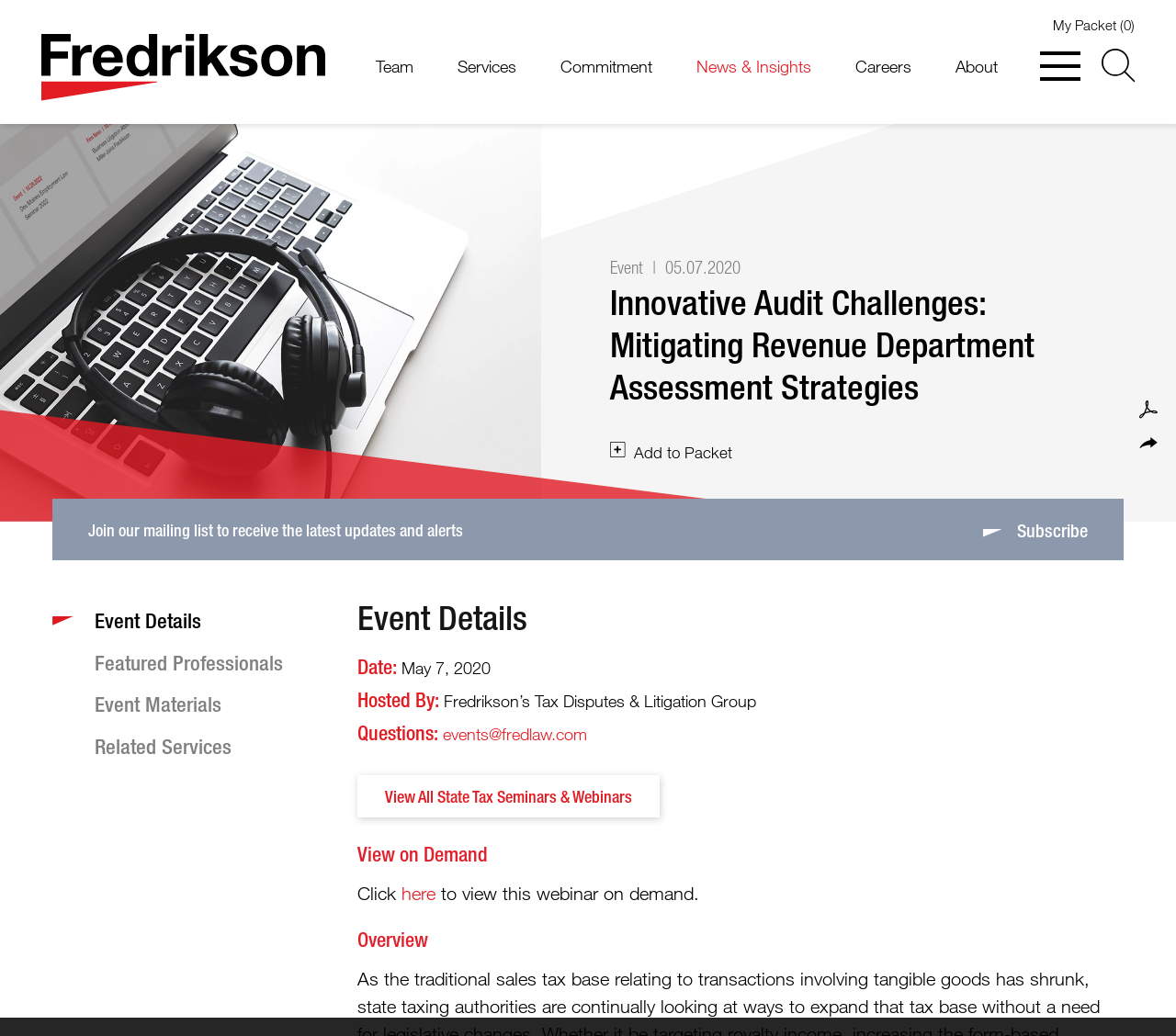Please provide a comprehensive response to the question below by analyzing the image: 
What is the date of the event?

I found the answer by looking at the 'Event Details' section, where it says 'Date:' followed by the date 'May 7, 2020'.